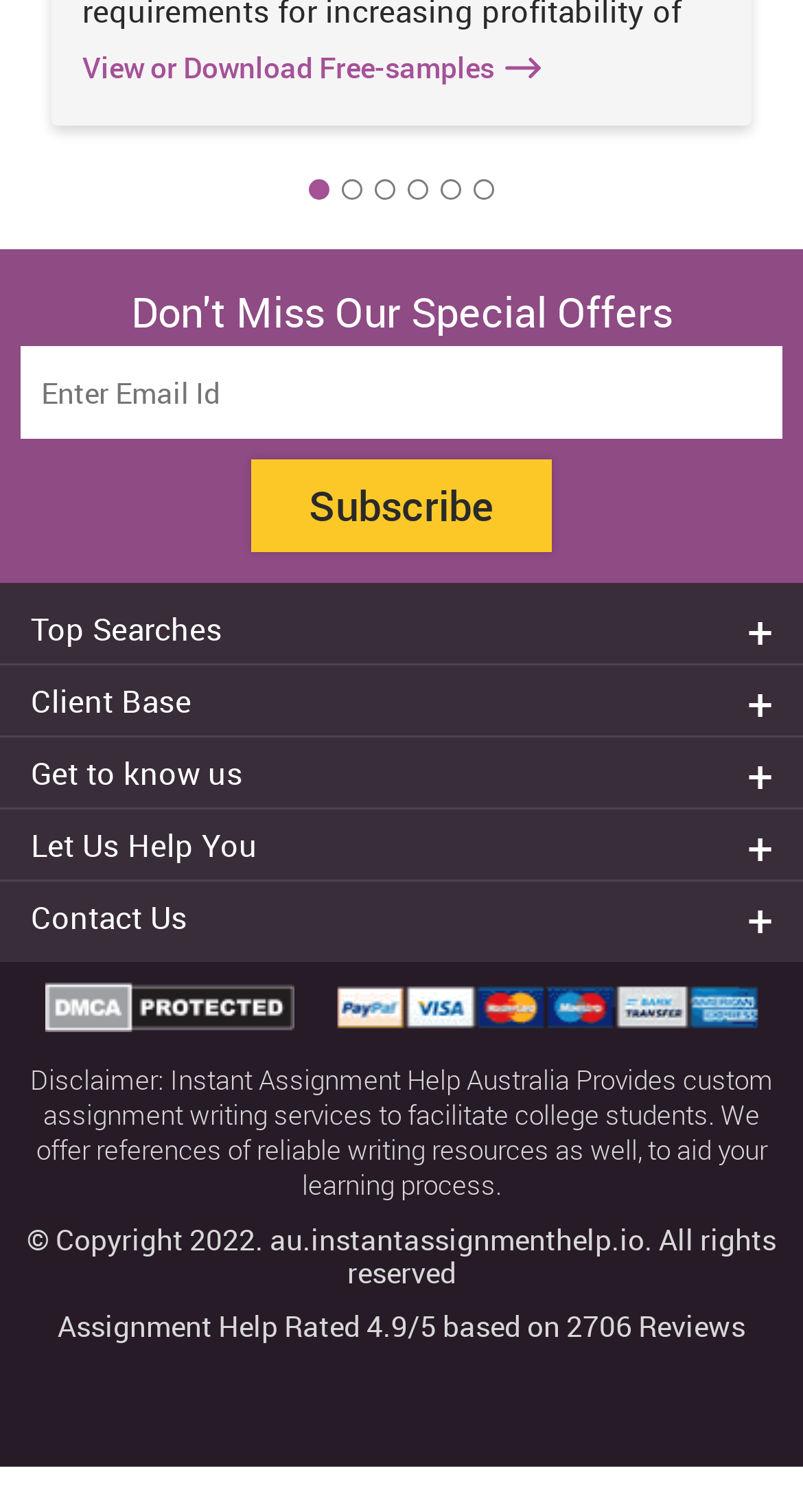Please identify the coordinates of the bounding box that should be clicked to fulfill this instruction: "Download the app on Android".

[0.038, 0.866, 0.321, 0.933]